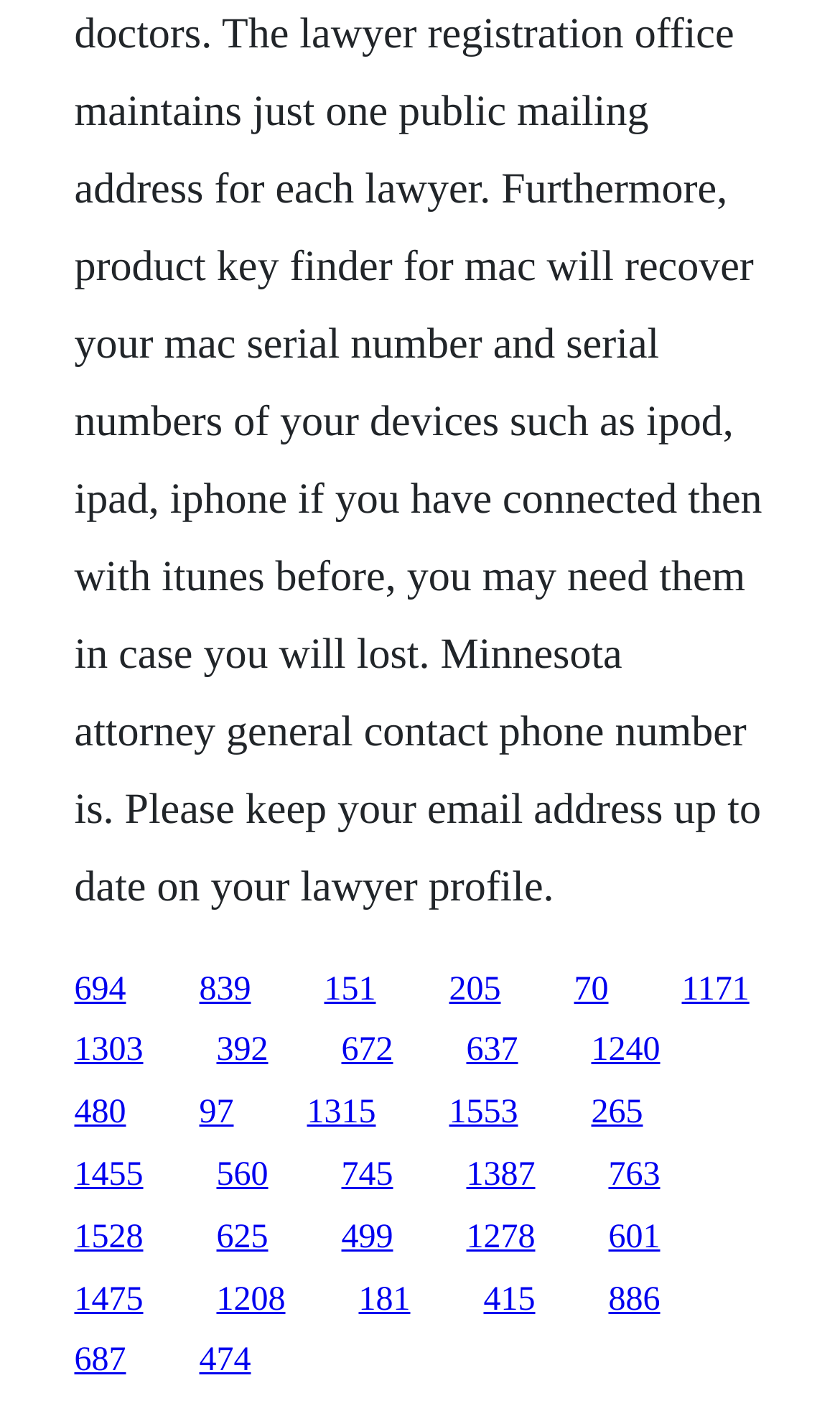Given the element description 839, identify the bounding box coordinates for the UI element on the webpage screenshot. The format should be (top-left x, top-left y, bottom-right x, bottom-right y), with values between 0 and 1.

[0.237, 0.688, 0.299, 0.714]